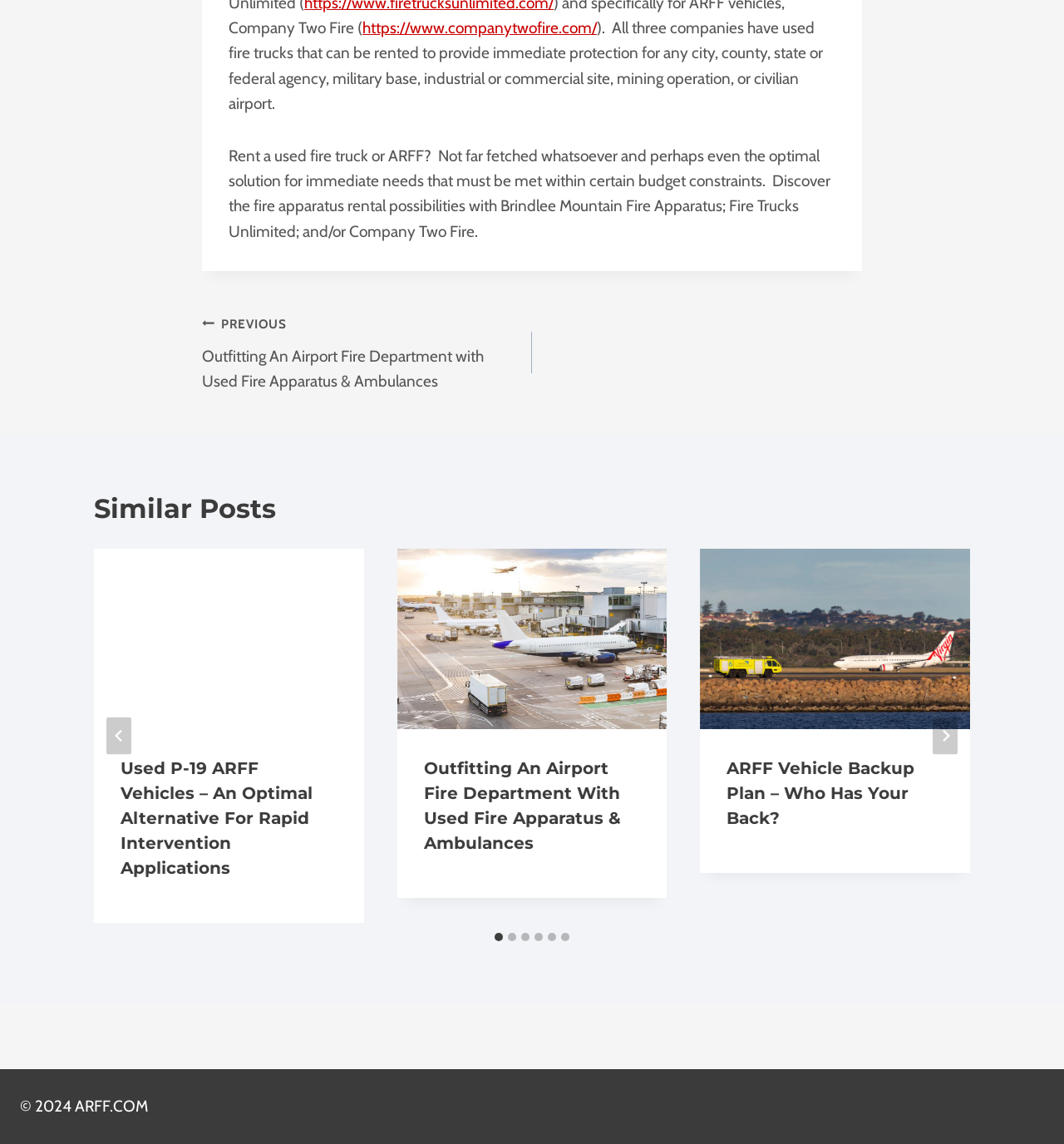Determine the bounding box coordinates of the clickable region to execute the instruction: "Go to the 'PREVIOUS Outfitting An Airport Fire Department with Used Fire Apparatus & Ambulances' post". The coordinates should be four float numbers between 0 and 1, denoted as [left, top, right, bottom].

[0.19, 0.272, 0.5, 0.345]